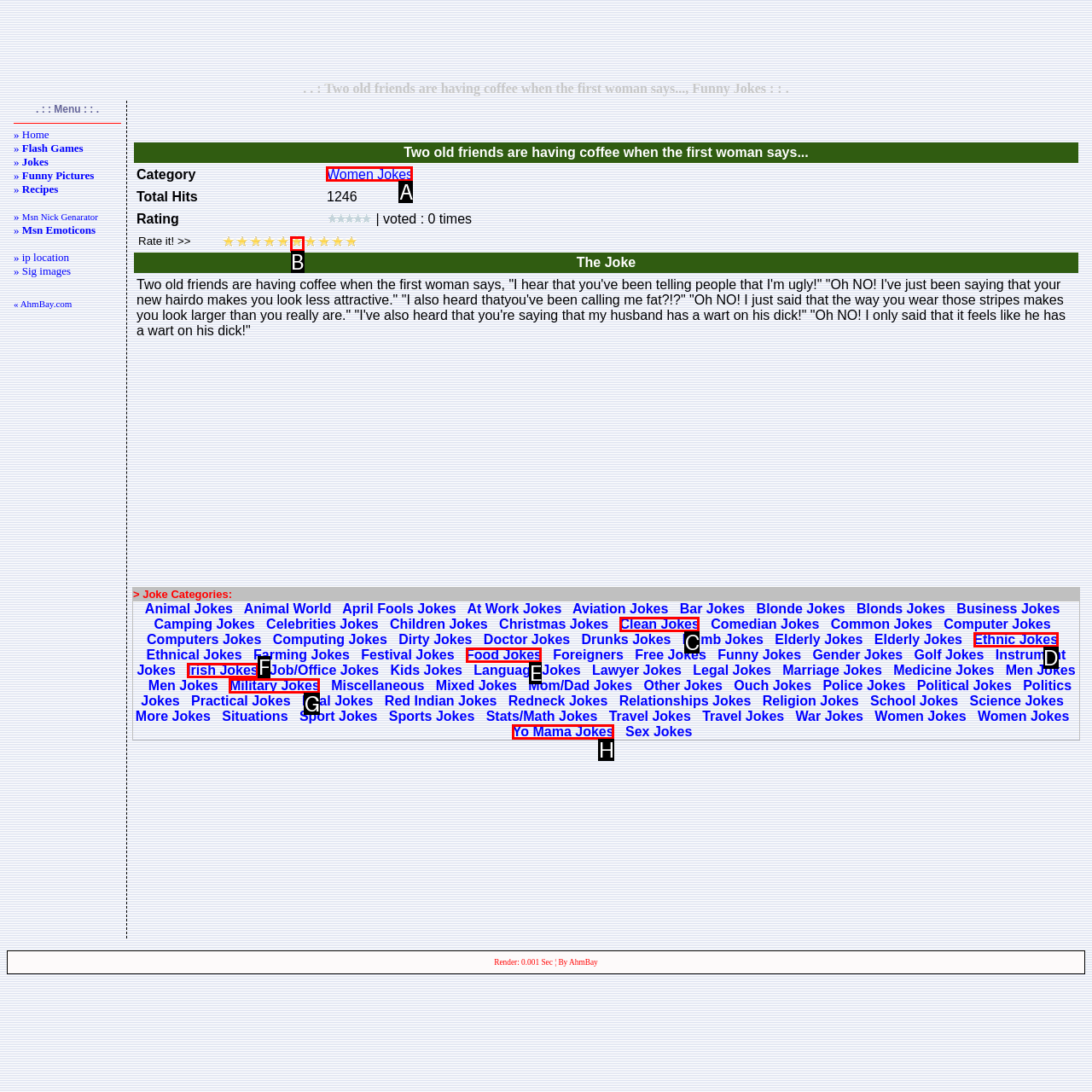Tell me which one HTML element I should click to complete the following task: Click on the 'Women Jokes' link Answer with the option's letter from the given choices directly.

A